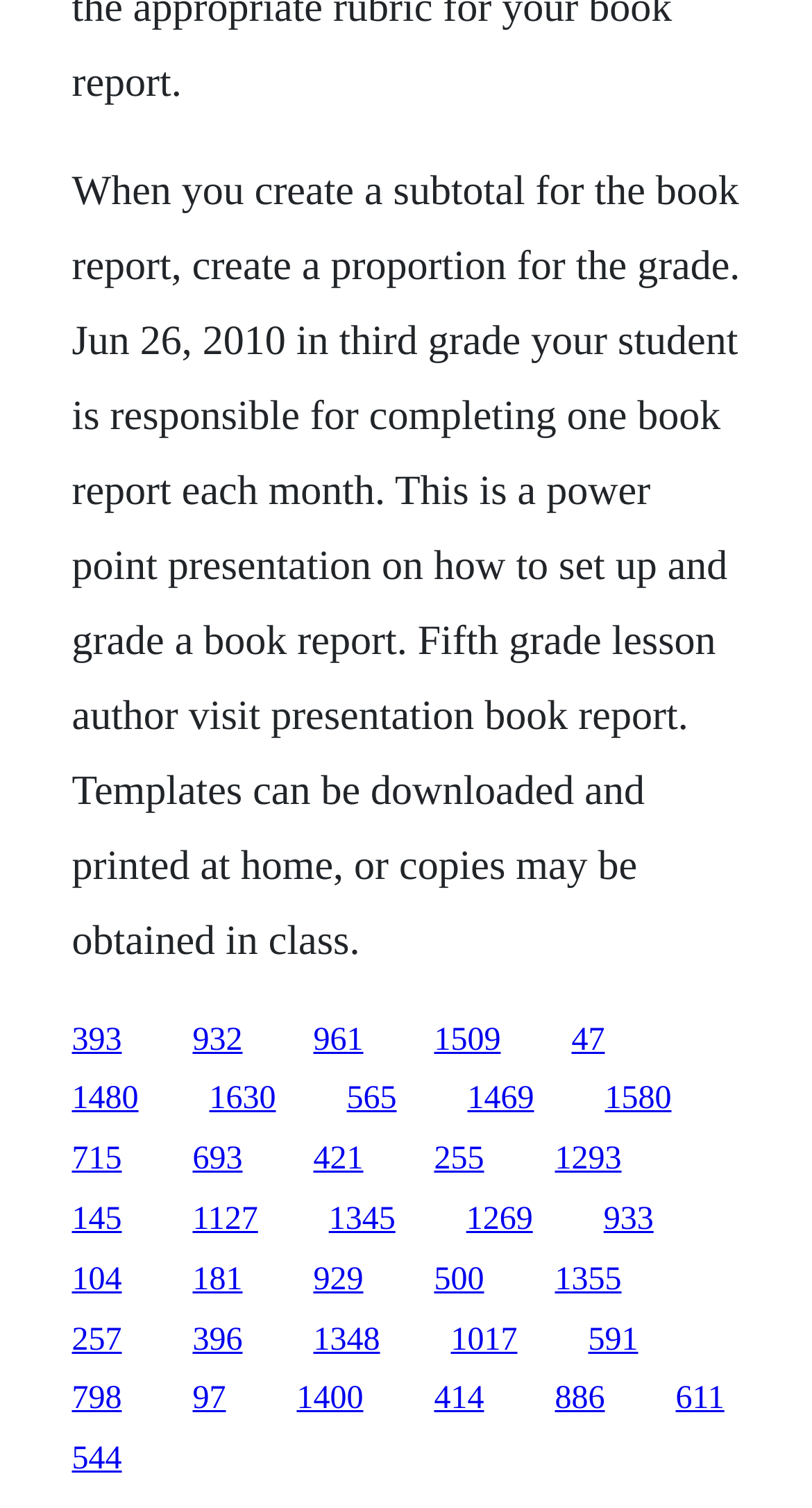Please specify the bounding box coordinates of the region to click in order to perform the following instruction: "View the fifth grade lesson author visit presentation".

[0.386, 0.678, 0.447, 0.701]